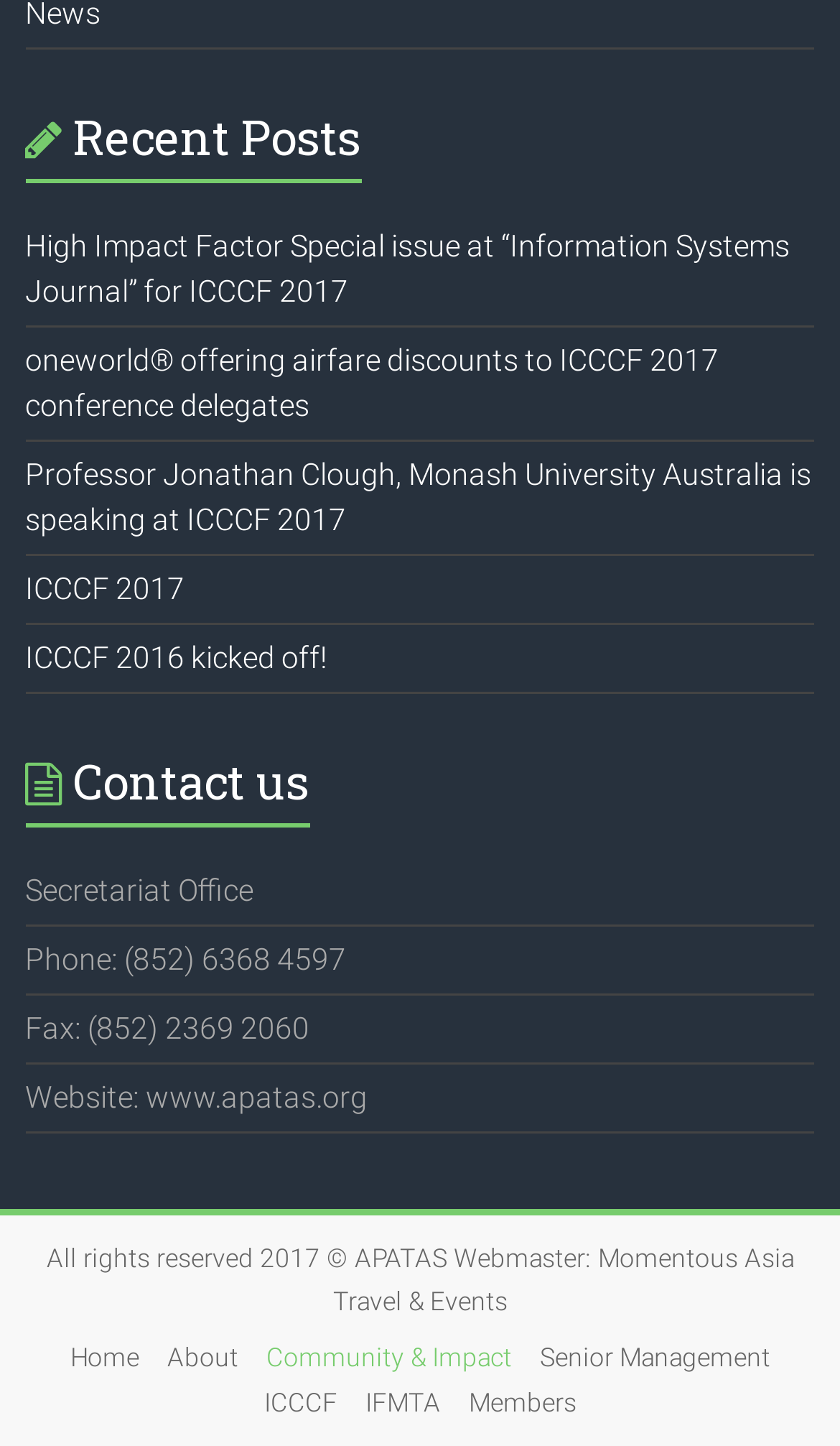Provide a single word or phrase to answer the given question: 
What is the website of APATAS?

www.apatas.org